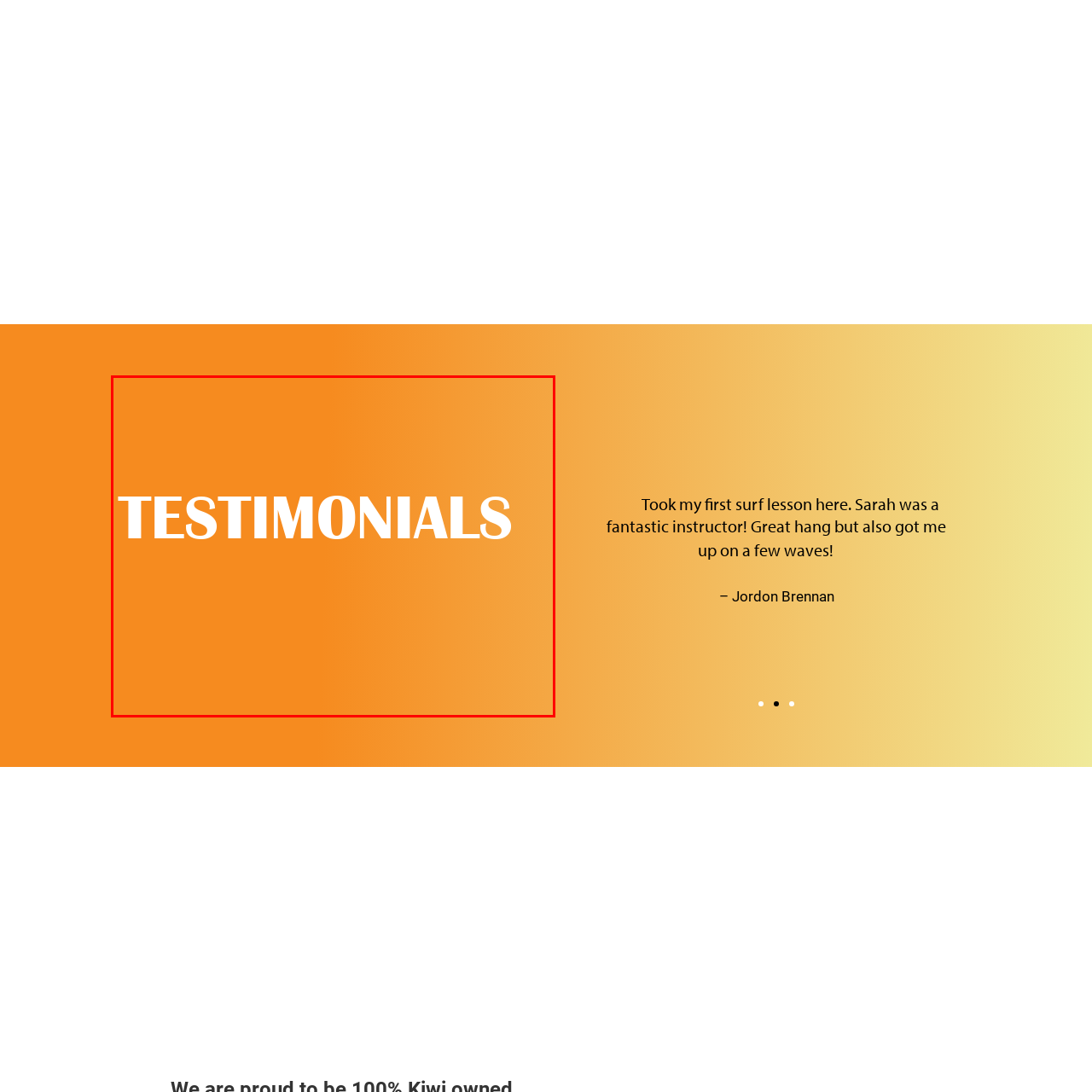What is the typography style of the header?
Examine the content inside the red bounding box and give a comprehensive answer to the question.

The caption explicitly states that the word 'TESTIMONIALS' is in bold, wide white typography, which suggests that the typography style of the header is bold and wide with a white color.